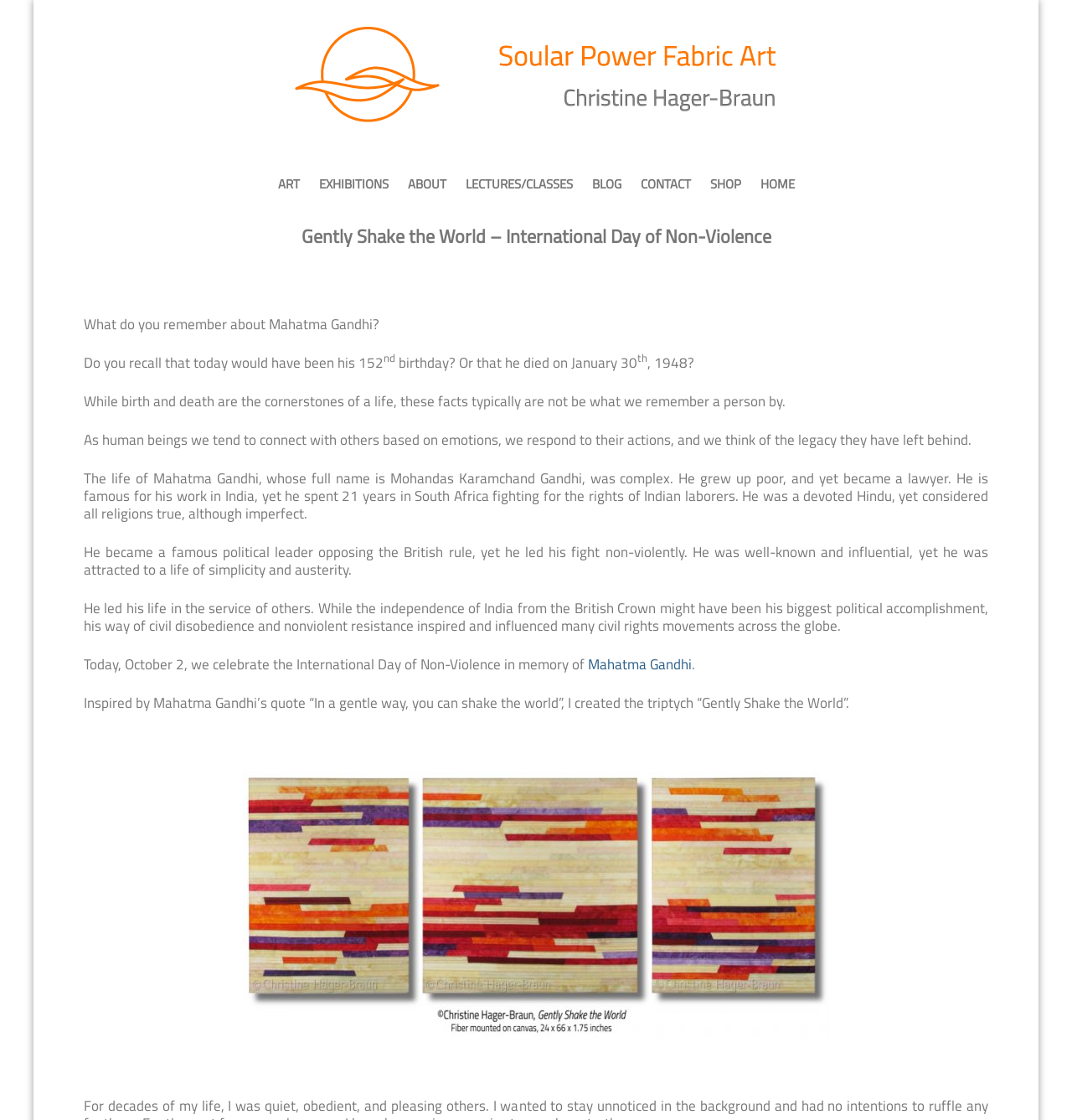Provide a one-word or short-phrase response to the question:
What is the significance of October 2 mentioned on the webpage?

International Day of Non-Violence